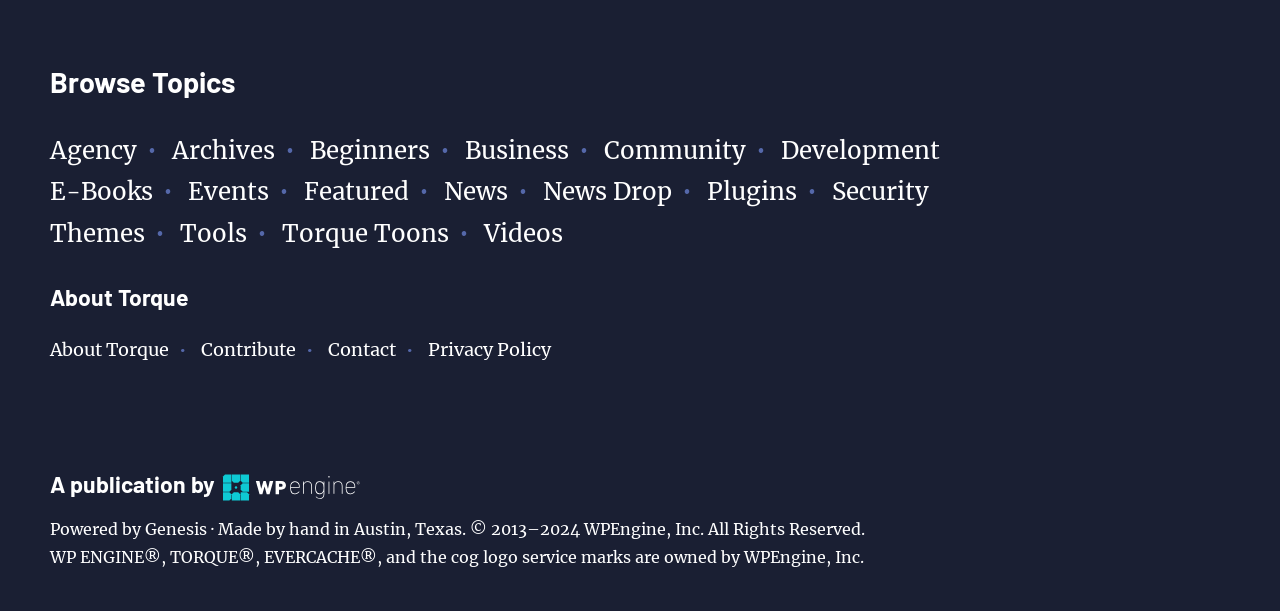Please identify the bounding box coordinates of the element's region that I should click in order to complete the following instruction: "Contact us". The bounding box coordinates consist of four float numbers between 0 and 1, i.e., [left, top, right, bottom].

[0.256, 0.553, 0.317, 0.59]